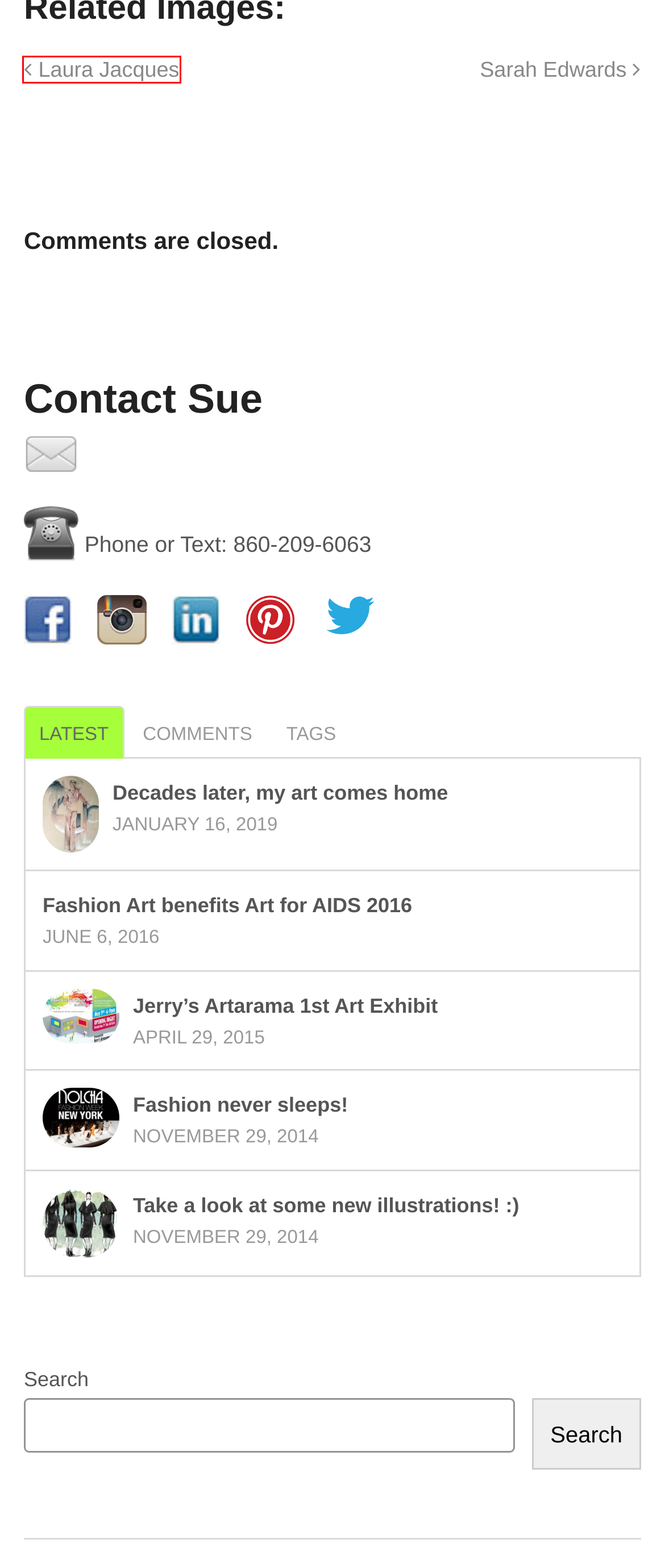Look at the screenshot of a webpage, where a red bounding box highlights an element. Select the best description that matches the new webpage after clicking the highlighted element. Here are the candidates:
A. Decades later, my art comes home | Susan Tait Porcaro
B. Fashion Art benefits Art for AIDS 2016 | Susan Tait Porcaro
C. Laura Jacques | Susan Tait Porcaro
D. Sarah Edwards | Susan Tait Porcaro
E. Contact | Susan Tait Porcaro
F. Take a look at some new illustrations! :) | Susan Tait Porcaro
G. Fashion never sleeps! | Susan Tait Porcaro
H. Jerry’s Artarama 1st Art Exhibit | Susan Tait Porcaro

C